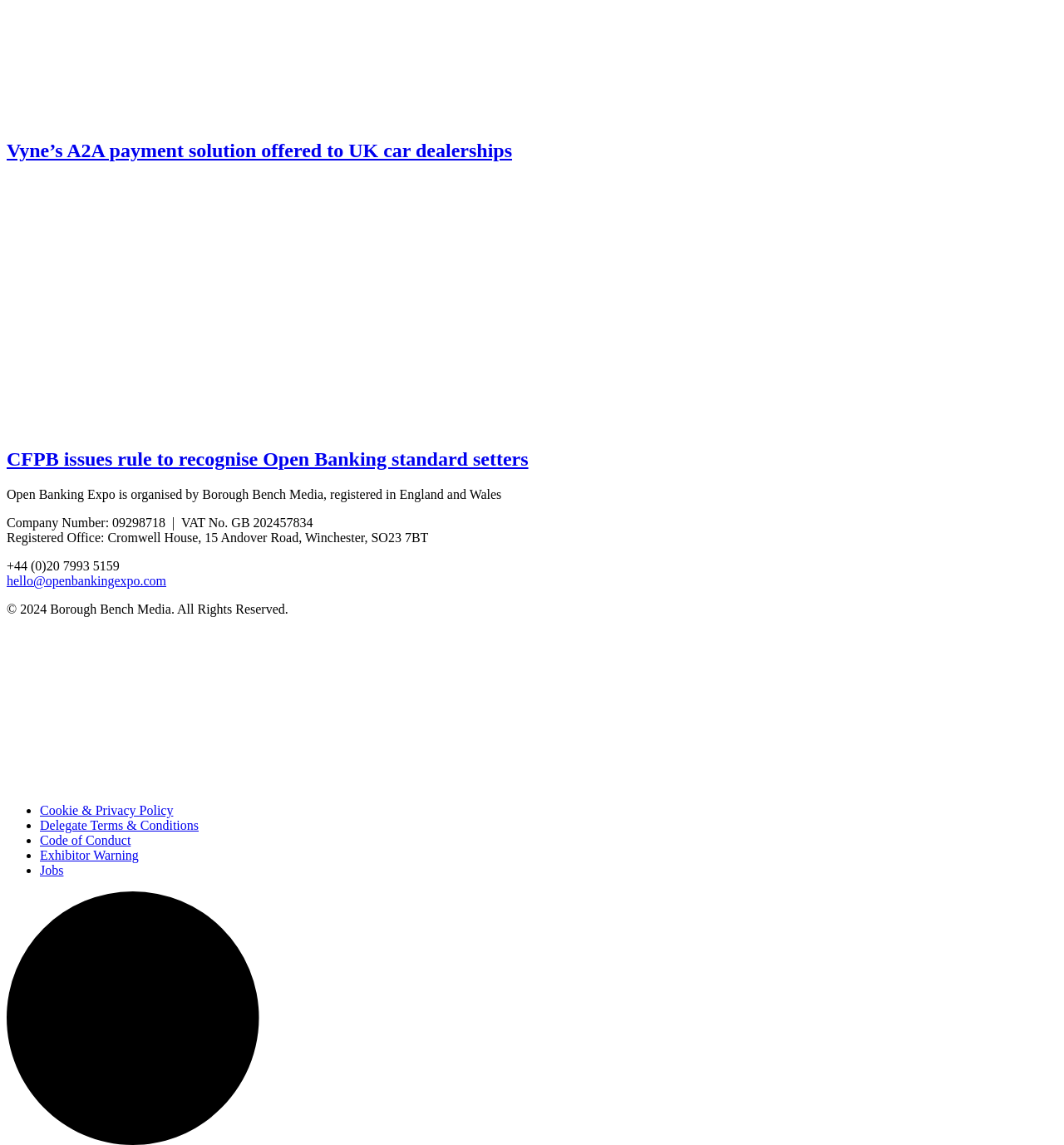Please identify the bounding box coordinates of the element's region that should be clicked to execute the following instruction: "Read about CFPB issues rule to recognise Open Banking standard setters". The bounding box coordinates must be four float numbers between 0 and 1, i.e., [left, top, right, bottom].

[0.006, 0.391, 0.994, 0.411]